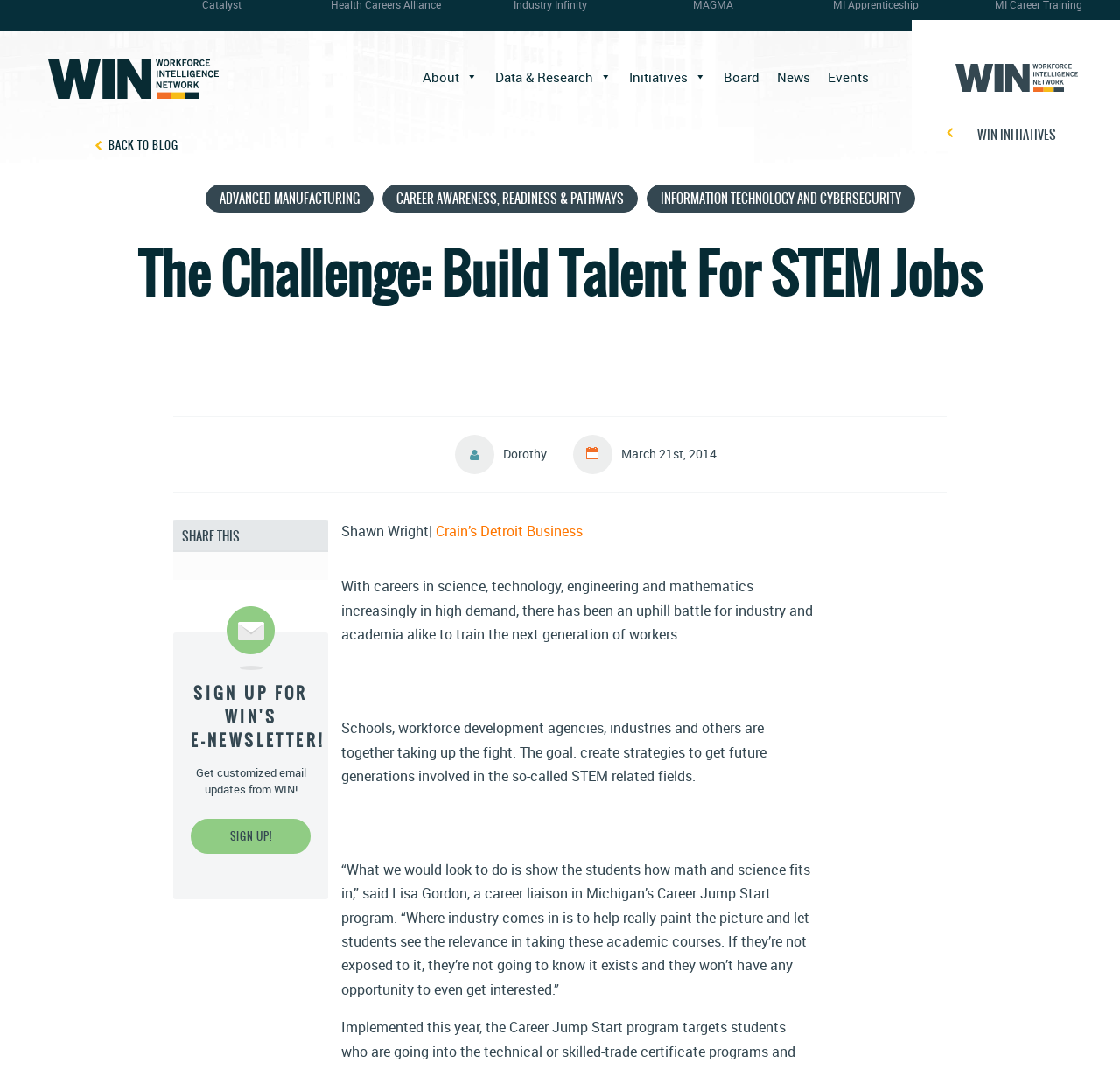Identify the bounding box coordinates of the specific part of the webpage to click to complete this instruction: "Click on the 'Crain’s Detroit Business' link".

[0.389, 0.488, 0.52, 0.506]